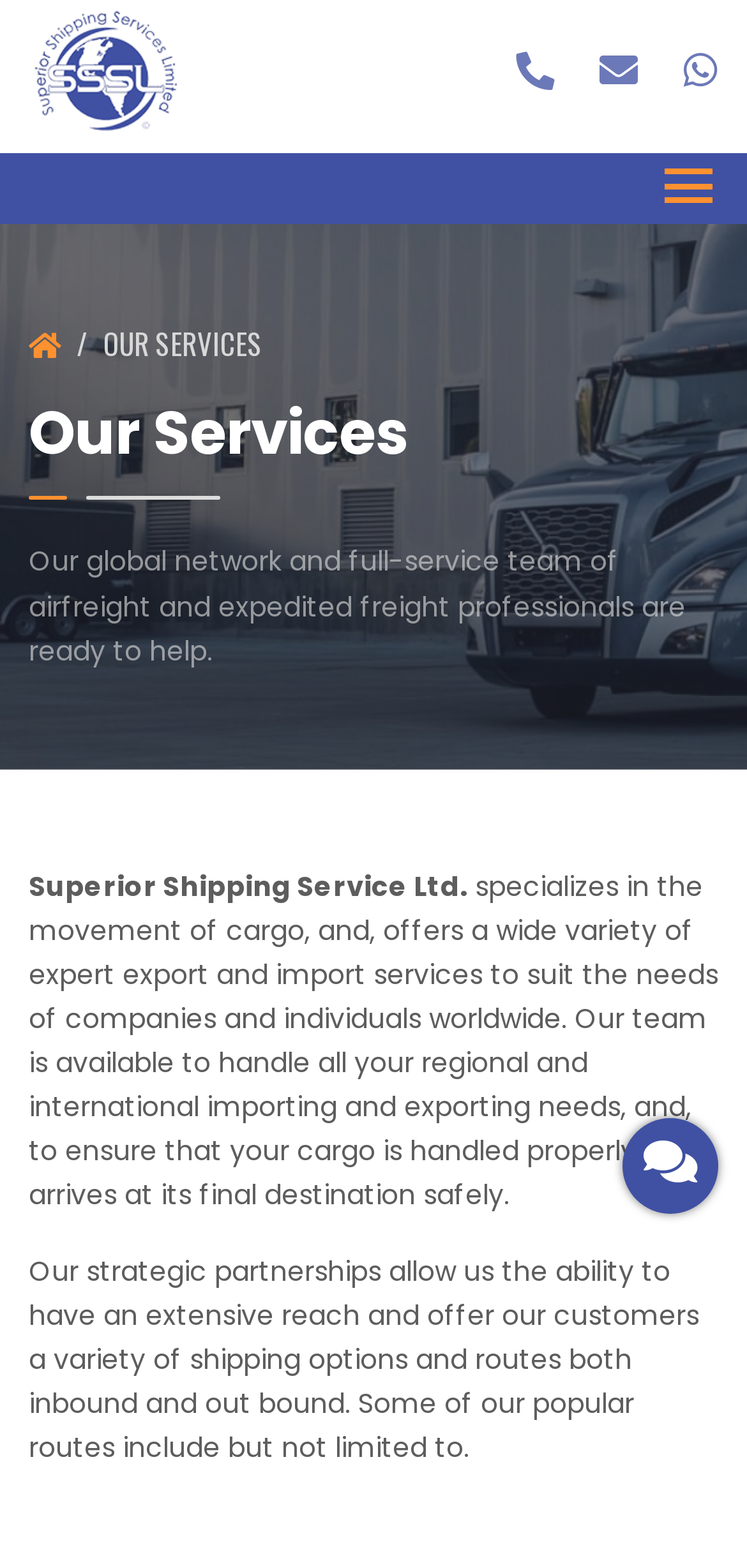What is the scope of the company's global network?
Craft a detailed and extensive response to the question.

The company's global network is not limited to a specific region, as it is mentioned that the company's team is available to handle all regional and international importing and exporting needs, implying a global scope.